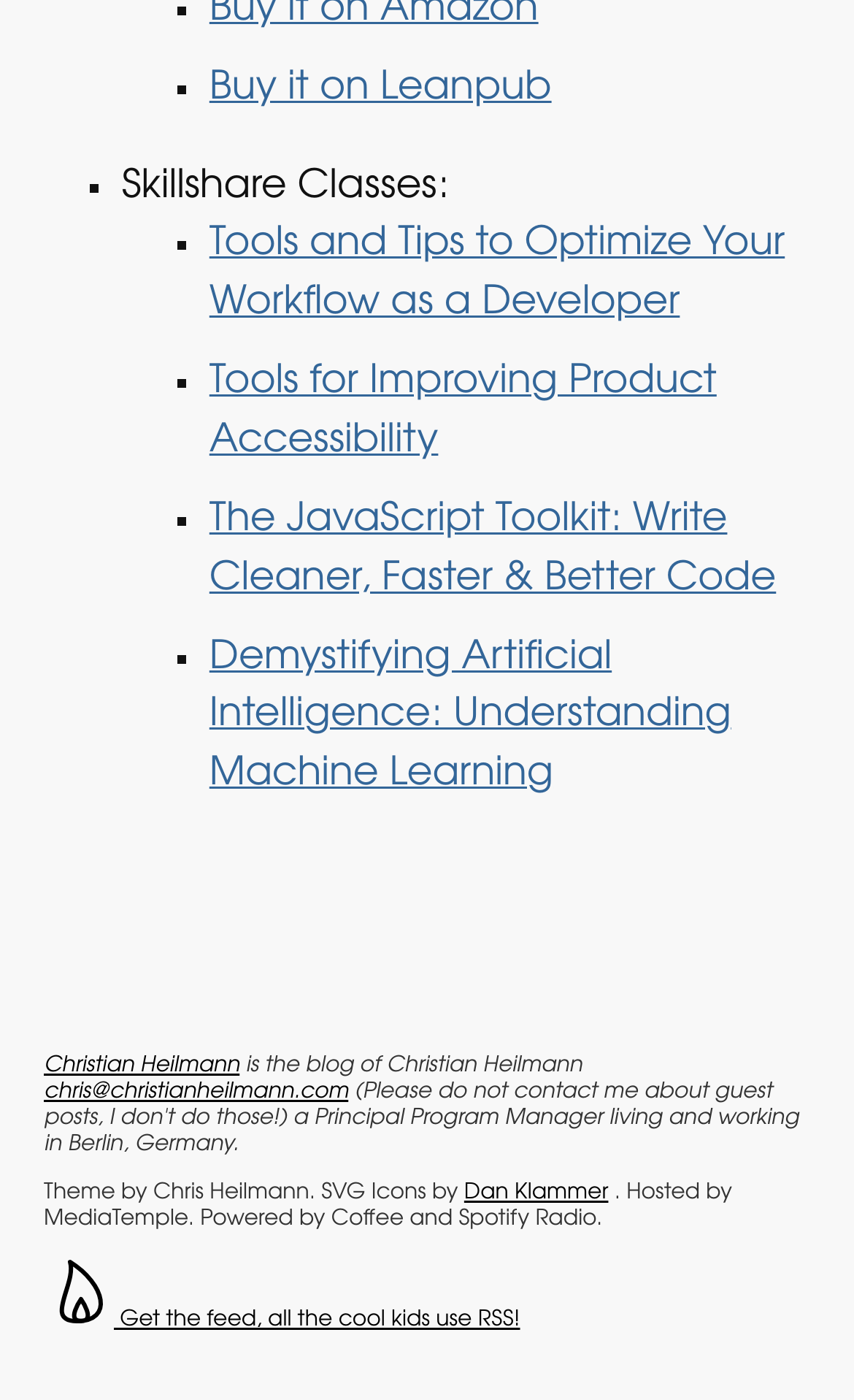Find the bounding box coordinates for the UI element that matches this description: "Buy it on Leanpub".

[0.245, 0.05, 0.646, 0.078]